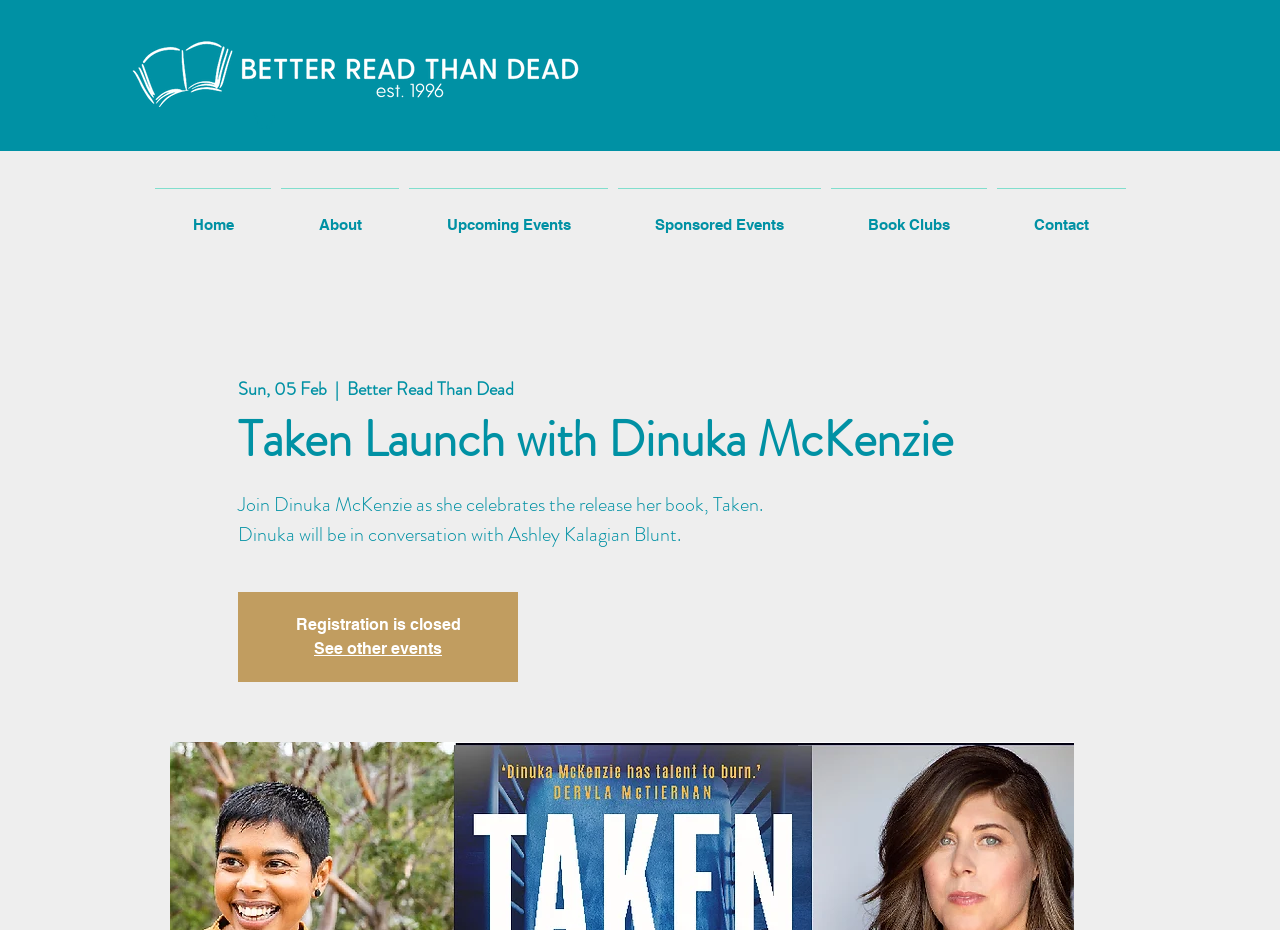For the following element description, predict the bounding box coordinates in the format (top-left x, top-left y, bottom-right x, bottom-right y). All values should be floating point numbers between 0 and 1. Description: See other events

[0.245, 0.688, 0.345, 0.708]